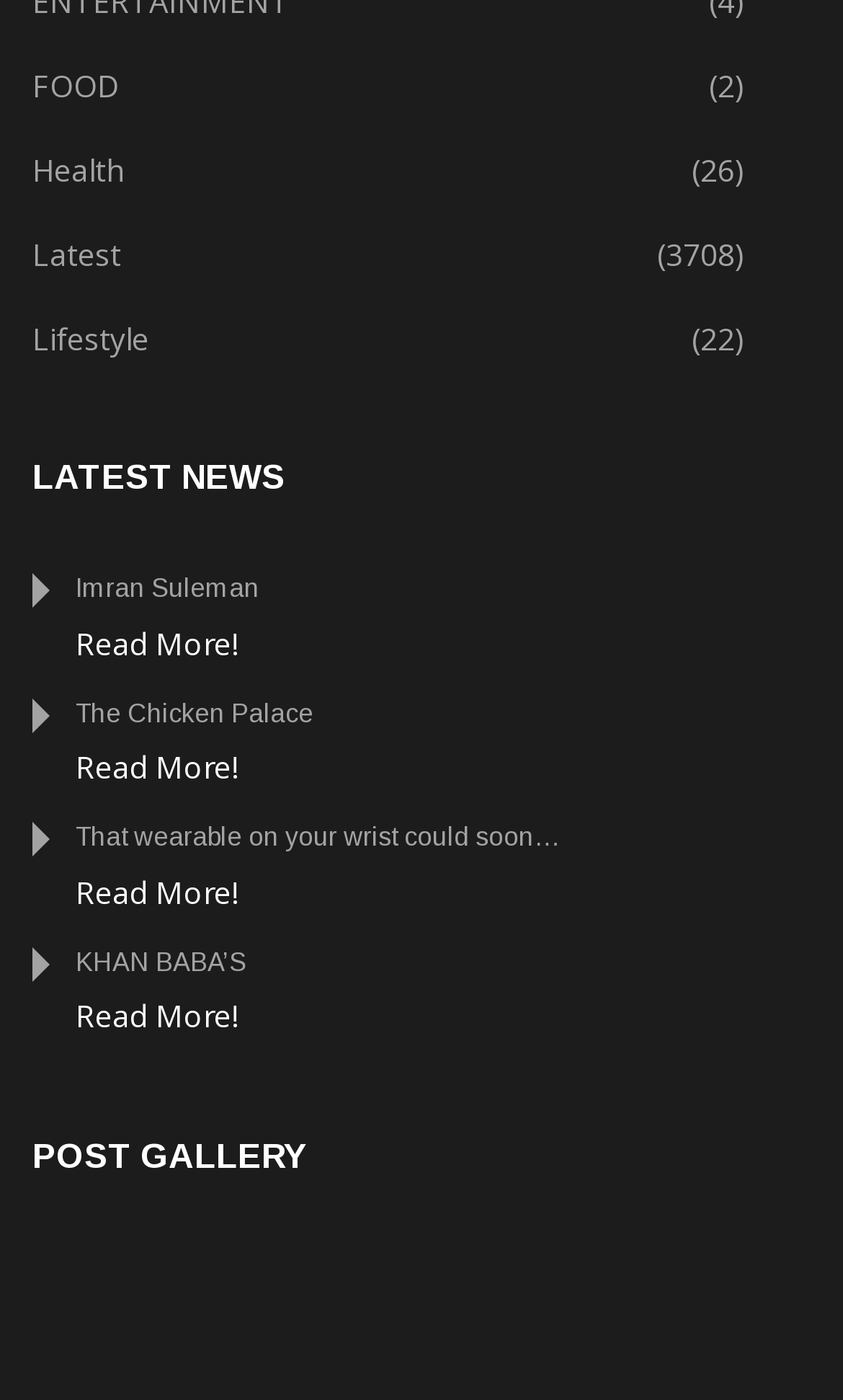Locate the bounding box coordinates of the element to click to perform the following action: 'Check 14 of 18 reviews'. The coordinates should be given as four float values between 0 and 1, in the form of [left, top, right, bottom].

None